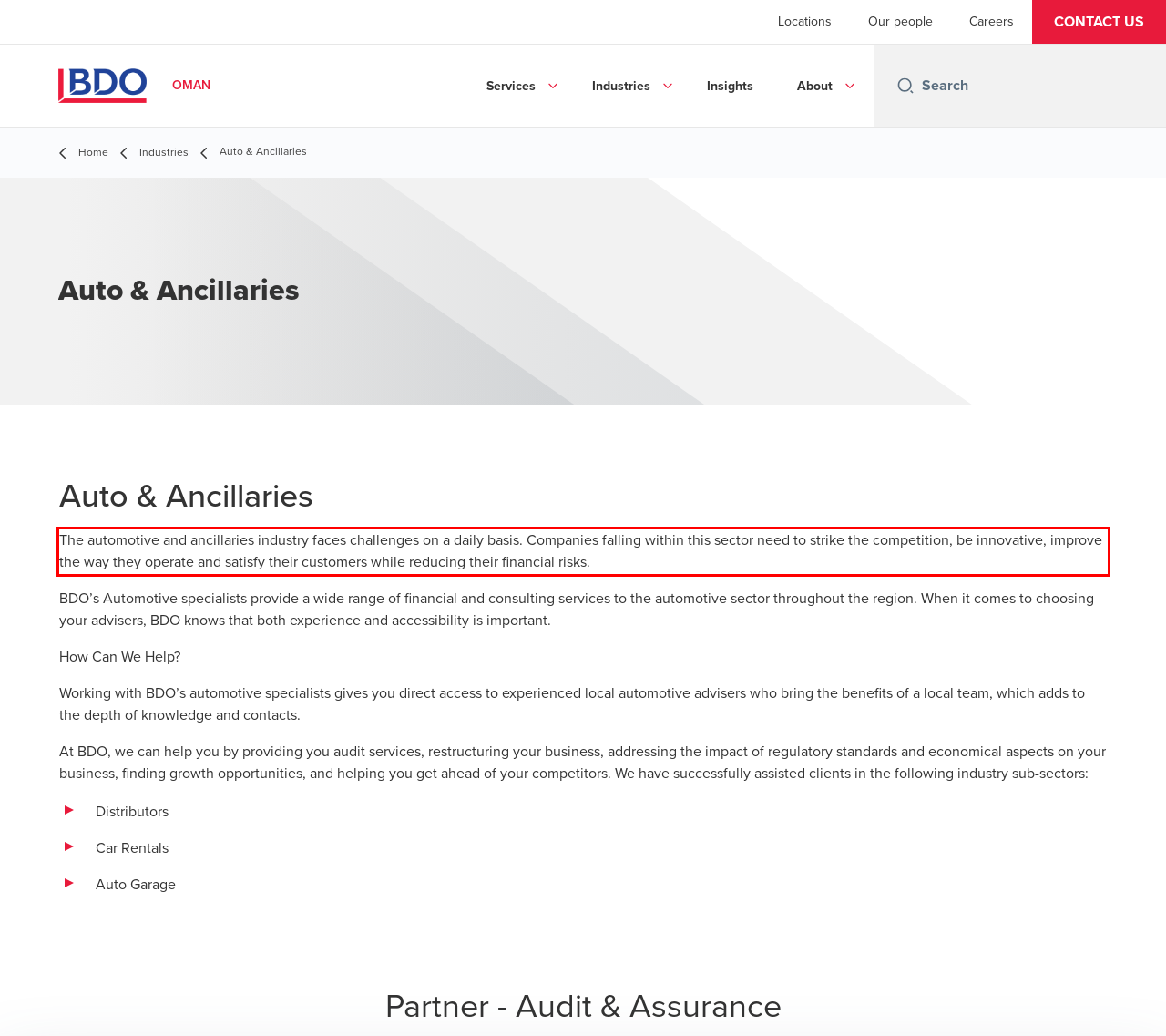You are given a screenshot showing a webpage with a red bounding box. Perform OCR to capture the text within the red bounding box.

The automotive and ancillaries industry faces challenges on a daily basis. Companies falling within this sector need to strike the competition, be innovative, improve the way they operate and satisfy their customers while reducing their financial risks.